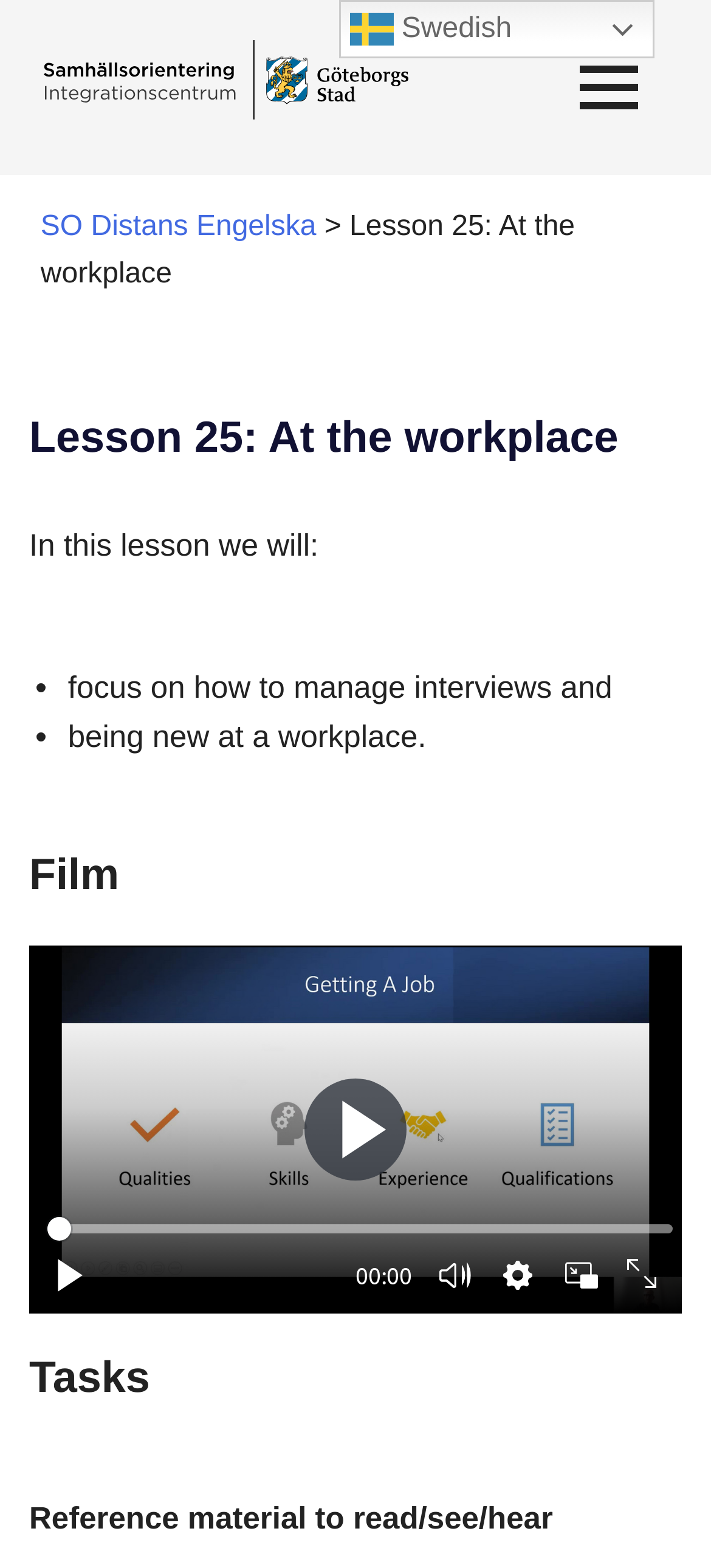Using the provided description Menu, find the bounding box coordinates for the UI element. Provide the coordinates in (top-left x, top-left y, bottom-right x, bottom-right y) format, ensuring all values are between 0 and 1.

[0.774, 0.019, 0.938, 0.093]